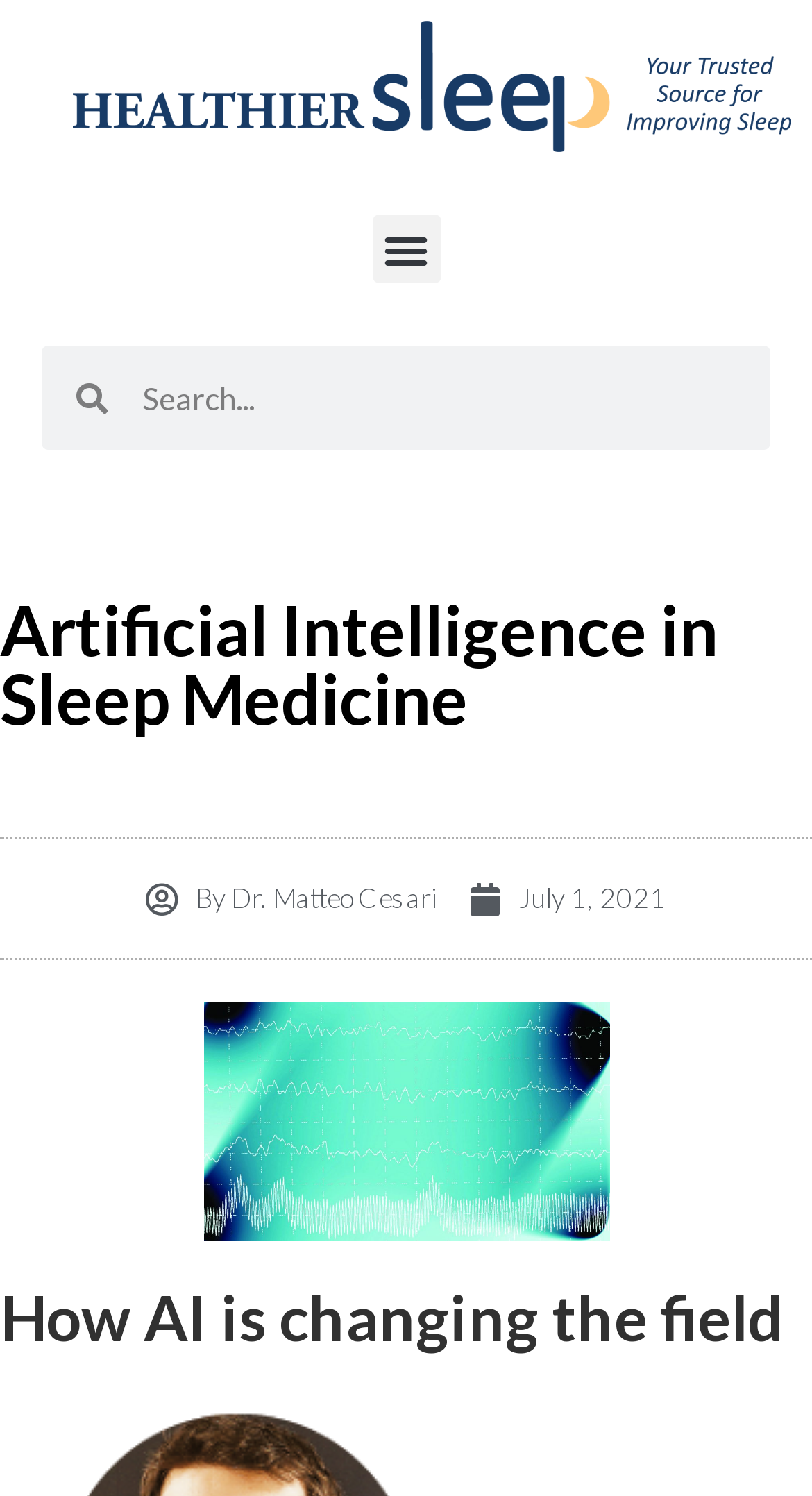Give a detailed explanation of the elements present on the webpage.

The webpage is about Artificial Intelligence in Sleep Medicine, with a prominent Healthier Sleep logo at the top left corner. Below the logo, there is a menu toggle button on the top right side, and a search bar that spans across the top of the page. 

The main heading, "Artificial Intelligence in Sleep Medicine", is centered at the top of the page. Below the heading, the author's name, "Dr. Matteo Cesari", is mentioned along with the label "By". 

On the right side of the author's name, the publication date "July 1, 2021" is displayed. The main content of the page starts with a paragraph titled "How AI is changing the field", which is located at the bottom of the page.